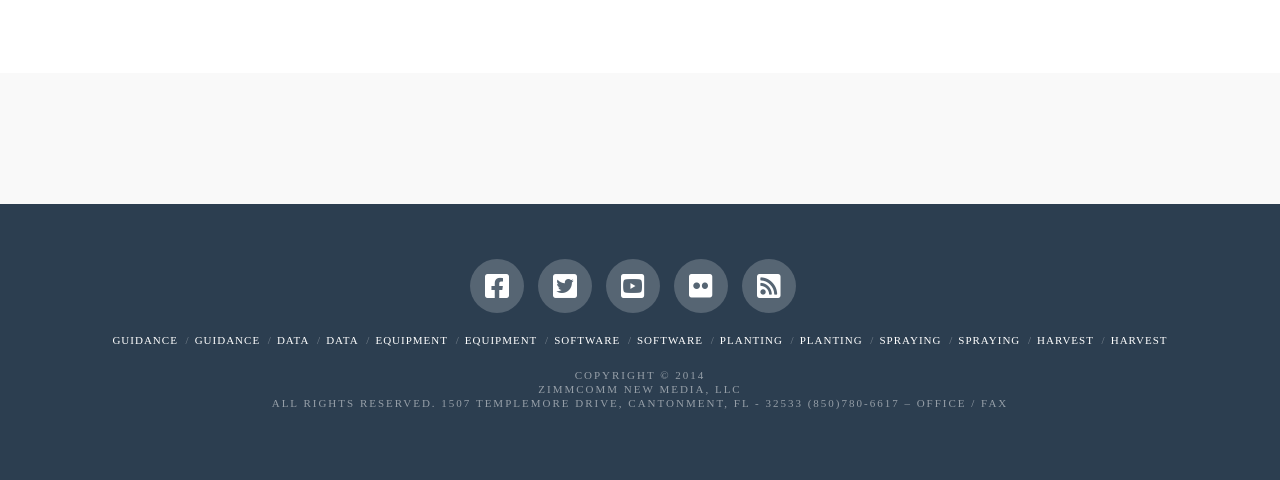Find the bounding box coordinates of the clickable region needed to perform the following instruction: "Go to EQUIPMENT". The coordinates should be provided as four float numbers between 0 and 1, i.e., [left, top, right, bottom].

[0.293, 0.696, 0.35, 0.721]